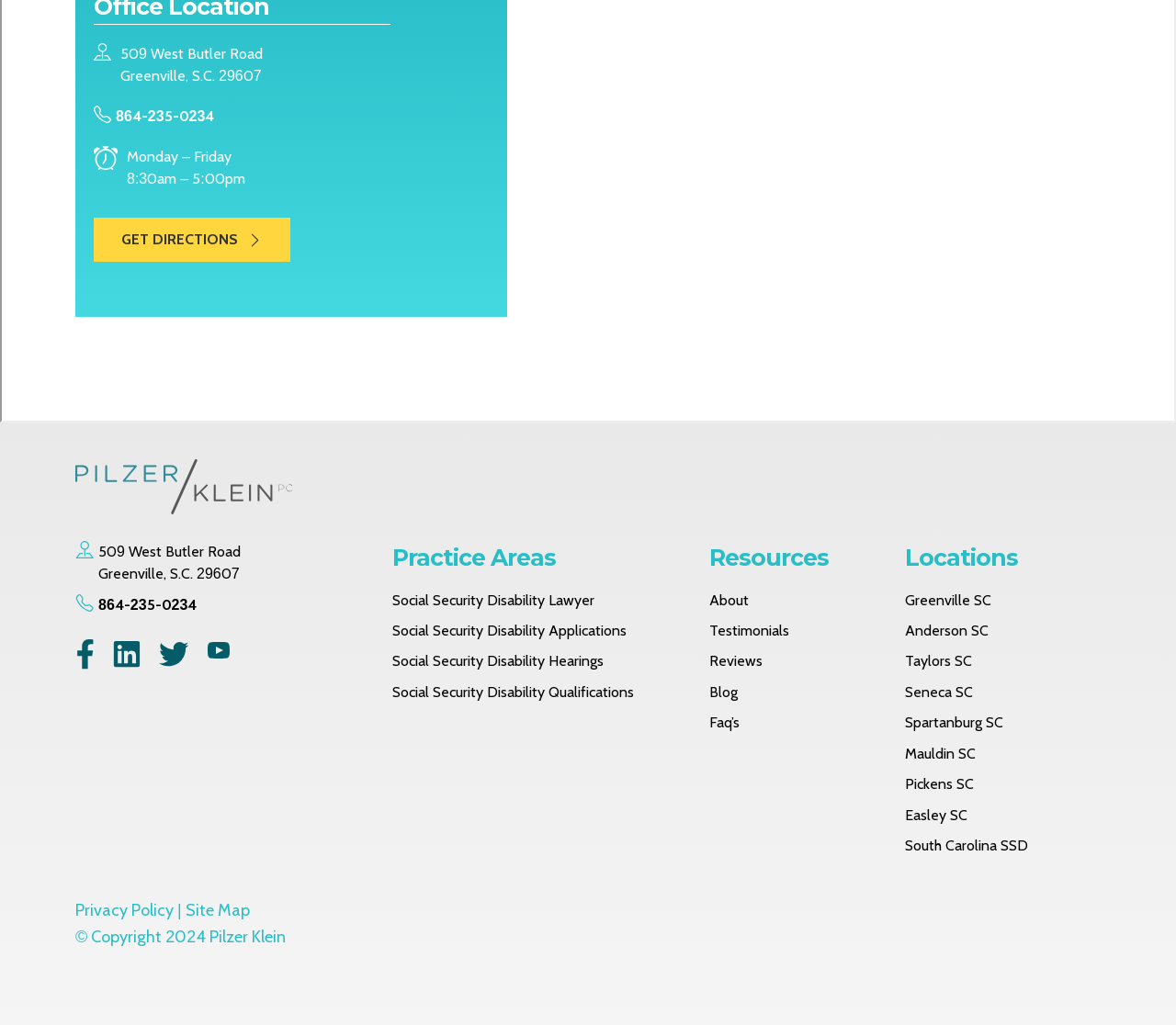Please specify the bounding box coordinates of the area that should be clicked to accomplish the following instruction: "Click the 'Yes' button". The coordinates should consist of four float numbers between 0 and 1, i.e., [left, top, right, bottom].

None